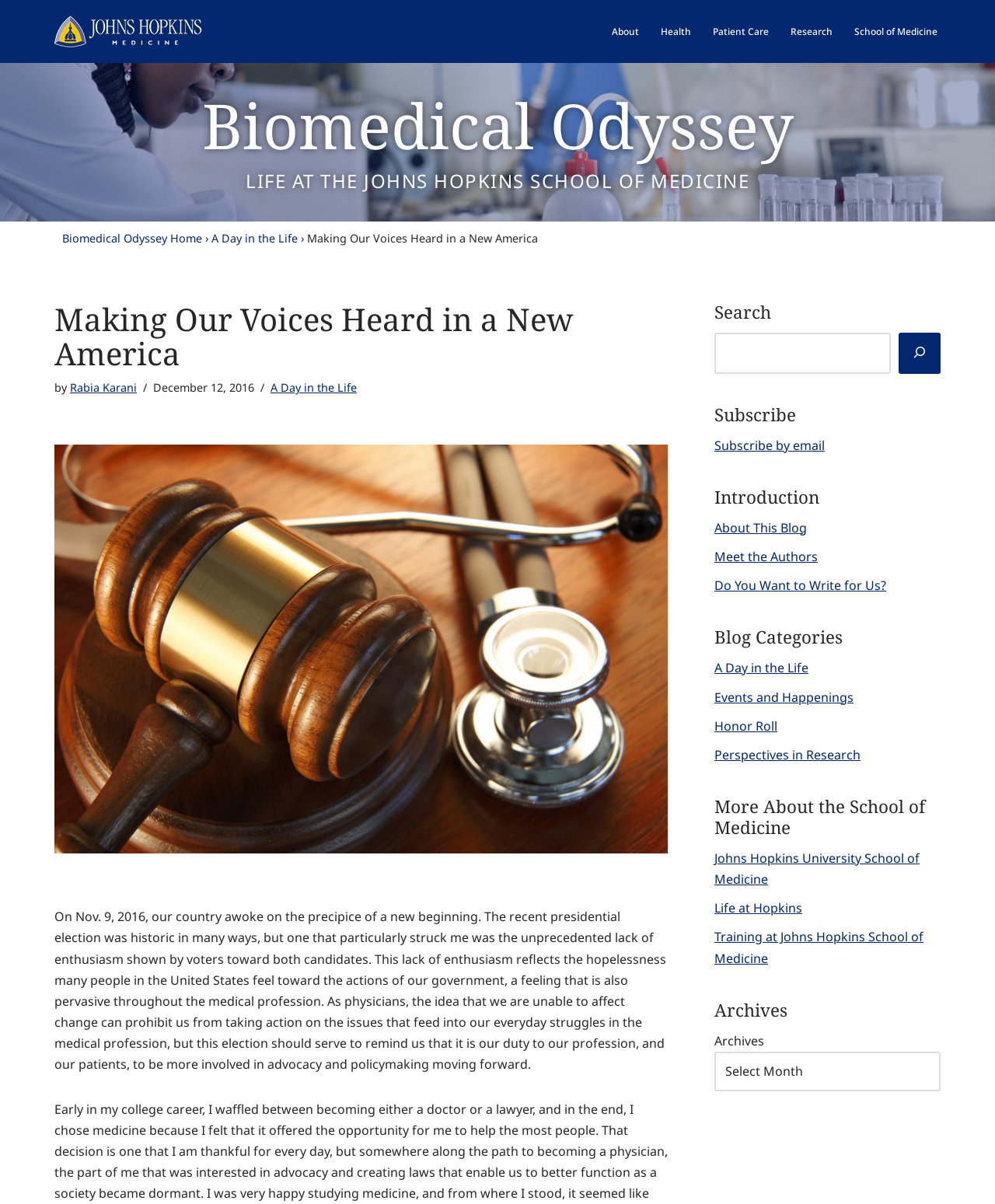Specify the bounding box coordinates of the area that needs to be clicked to achieve the following instruction: "Subscribe by email".

[0.718, 0.363, 0.829, 0.377]